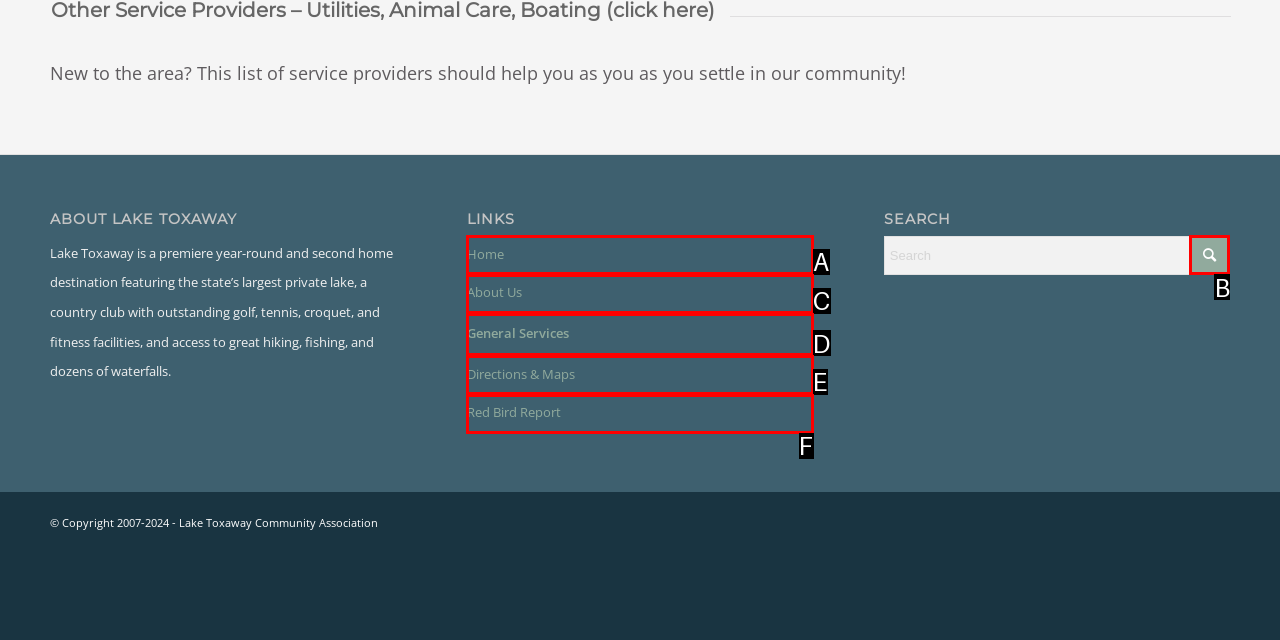Determine the HTML element that best matches this description: value="" from the given choices. Respond with the corresponding letter.

B